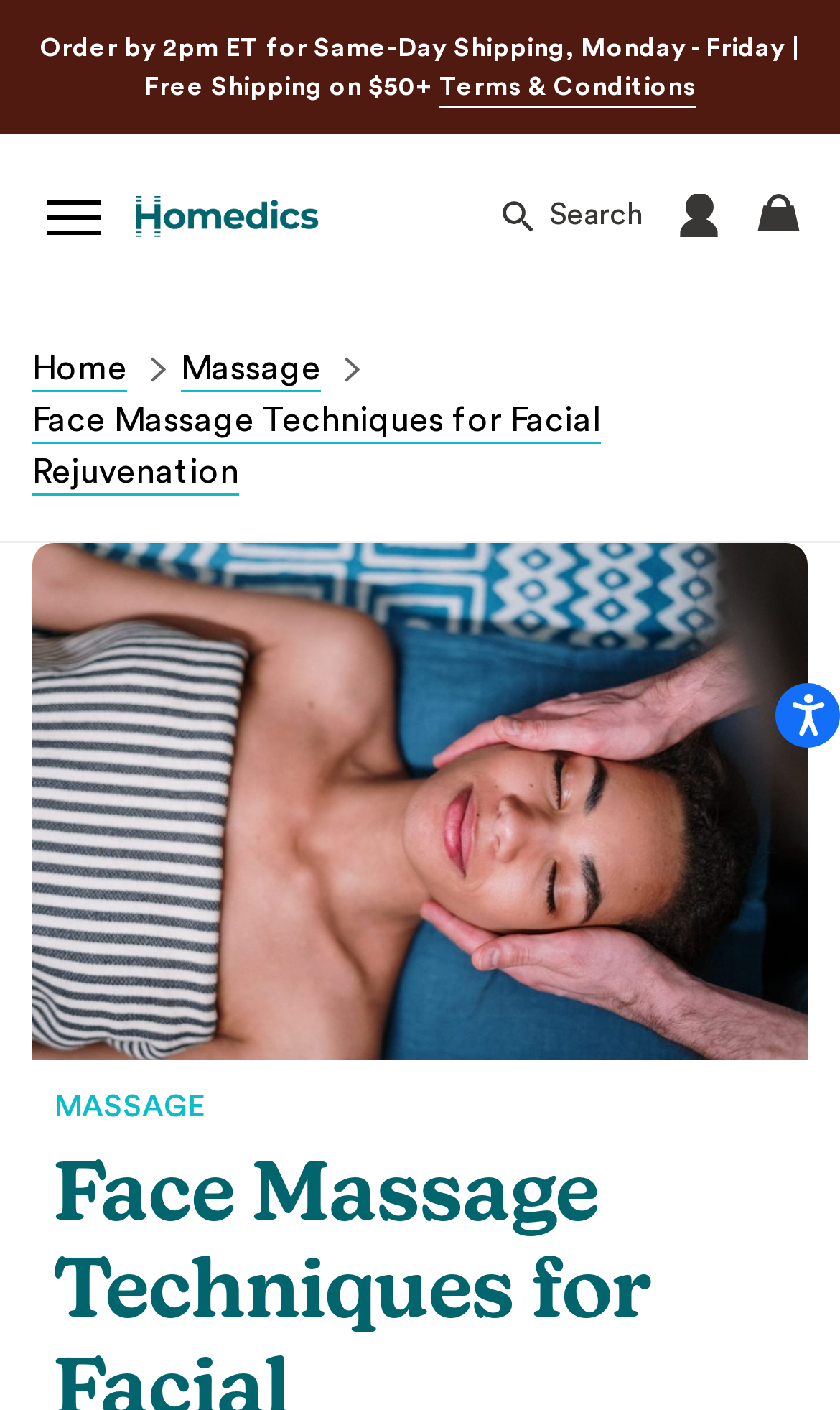Can you extract the primary headline text from the webpage?

Face Massage Techniques for Facial Rejuvenation